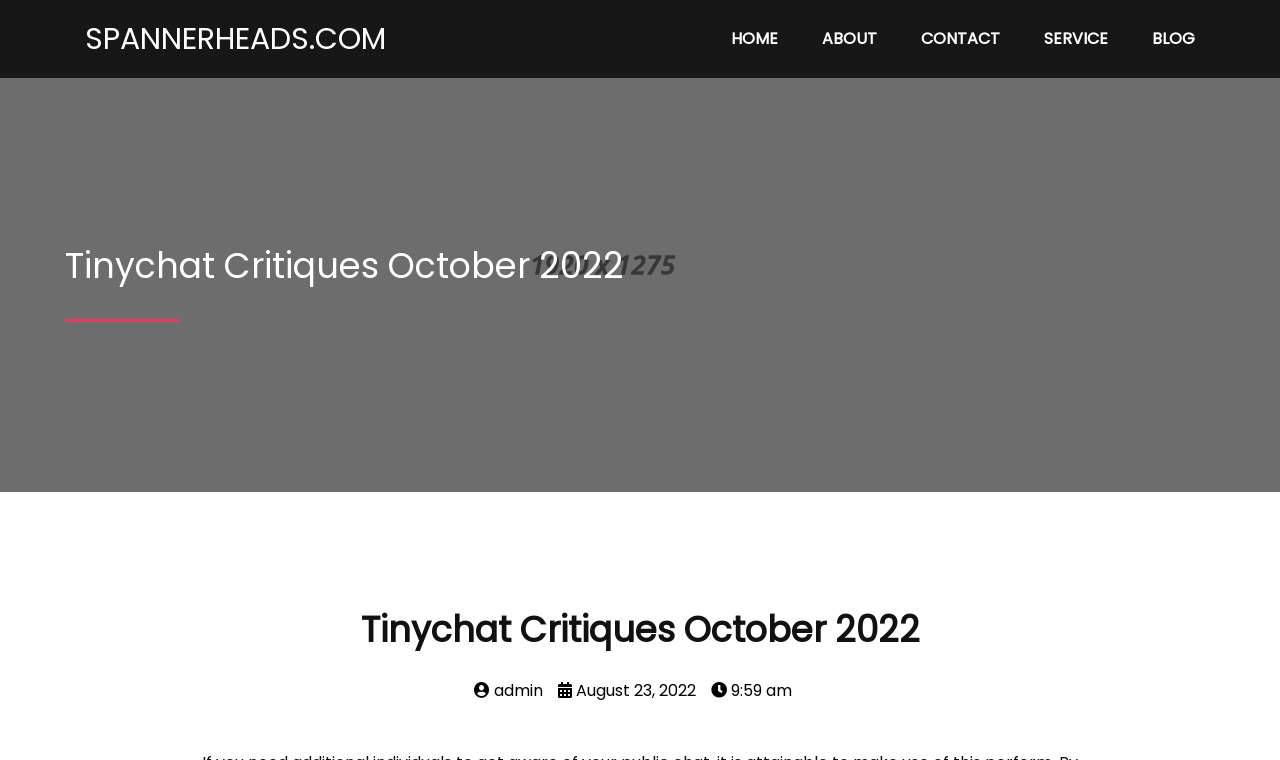Use the details in the image to answer the question thoroughly: 
What is the purpose of the link with the admin icon?

The link with the admin icon () is likely used for administrators to log in to the website. The icon suggests a user or account management function, and the presence of this link at the bottom of the page suggests that it is intended for website administrators rather than regular users.